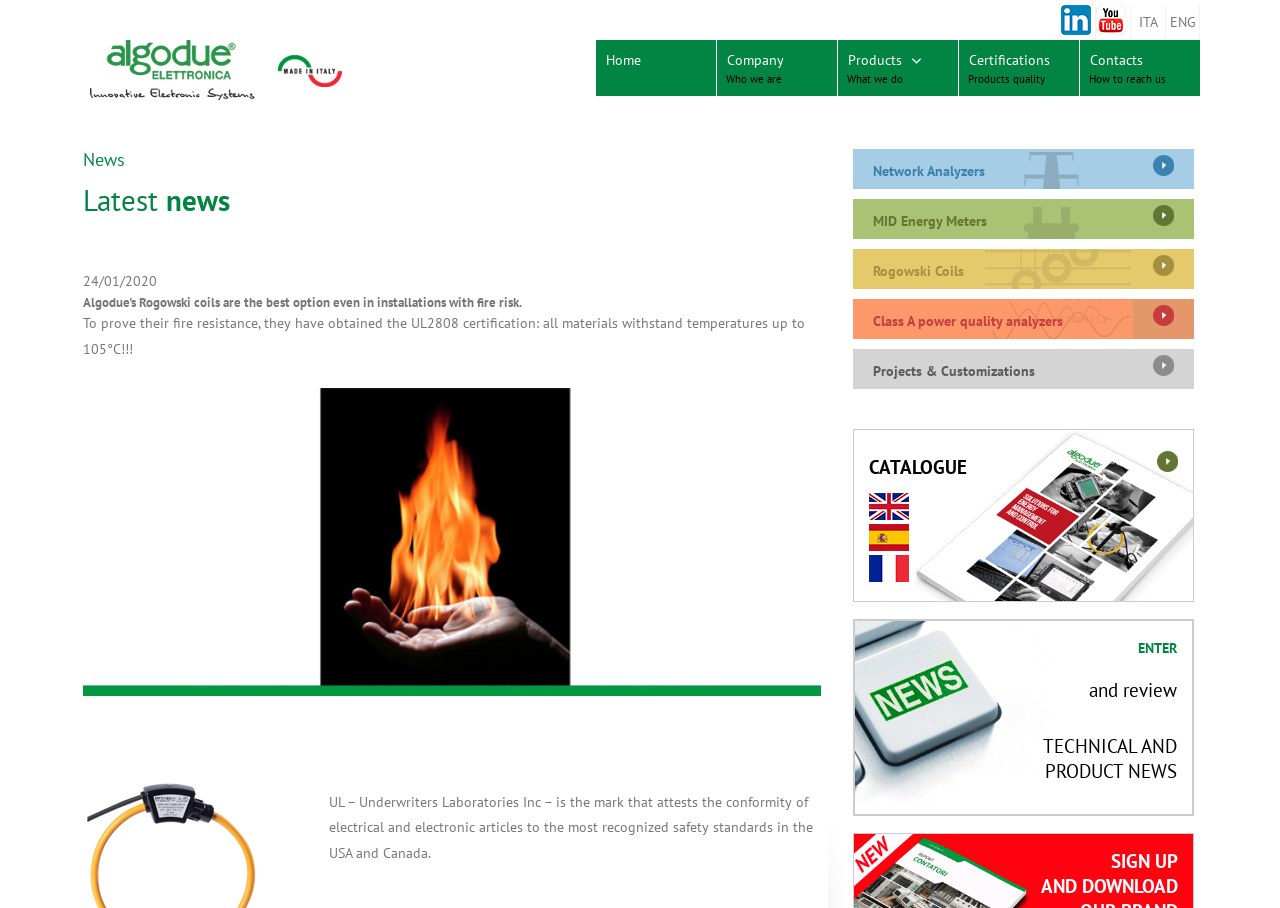What languages are available for the catalogue?
Examine the image closely and answer the question with as much detail as possible.

The languages available for the catalogue can be found at the bottom of the webpage, where there are links to 'english', 'espagnol', and 'français' versions of the catalogue.